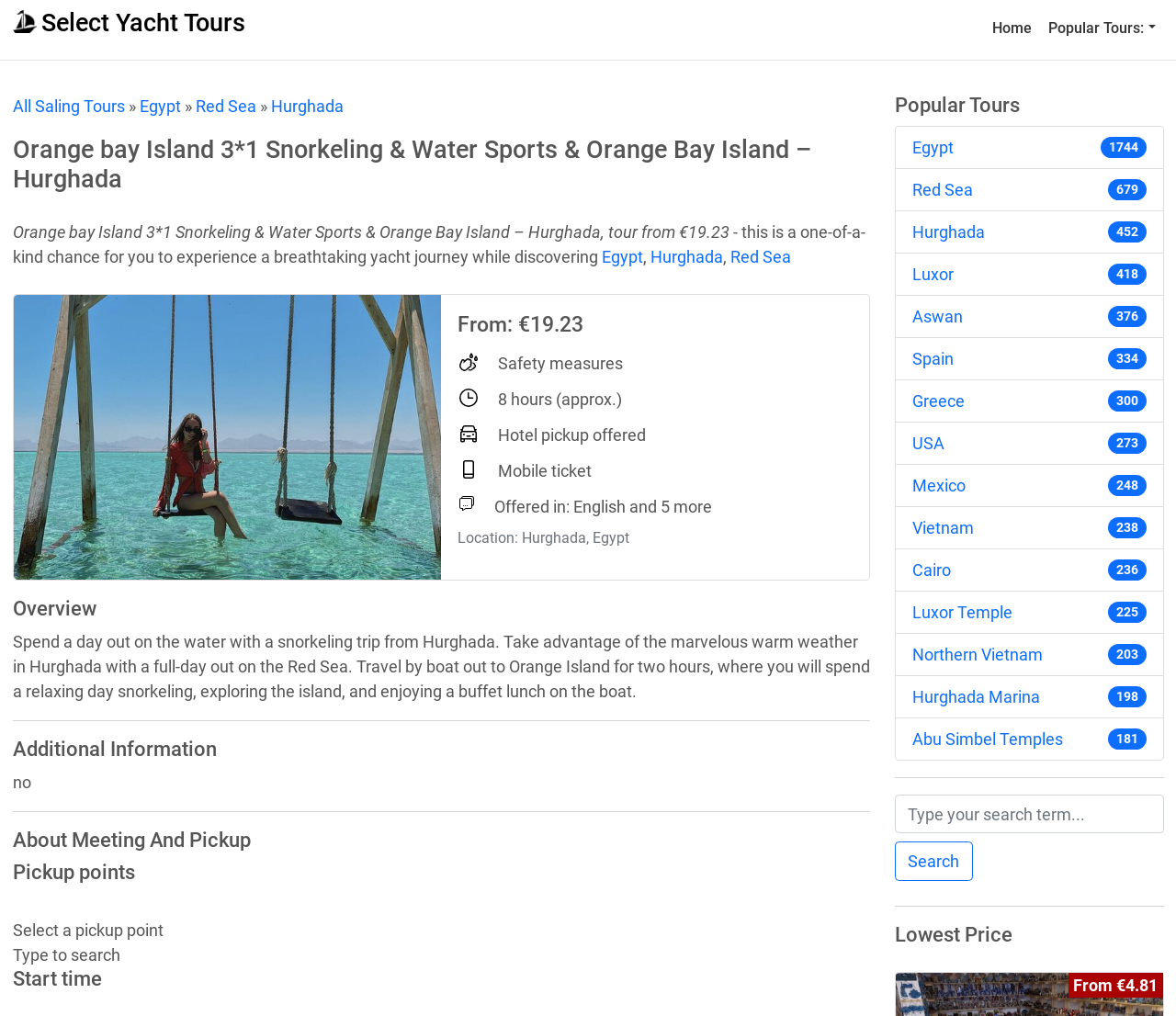What is the price of the Orange Bay Island tour?
Based on the image, provide a one-word or brief-phrase response.

From €19.23